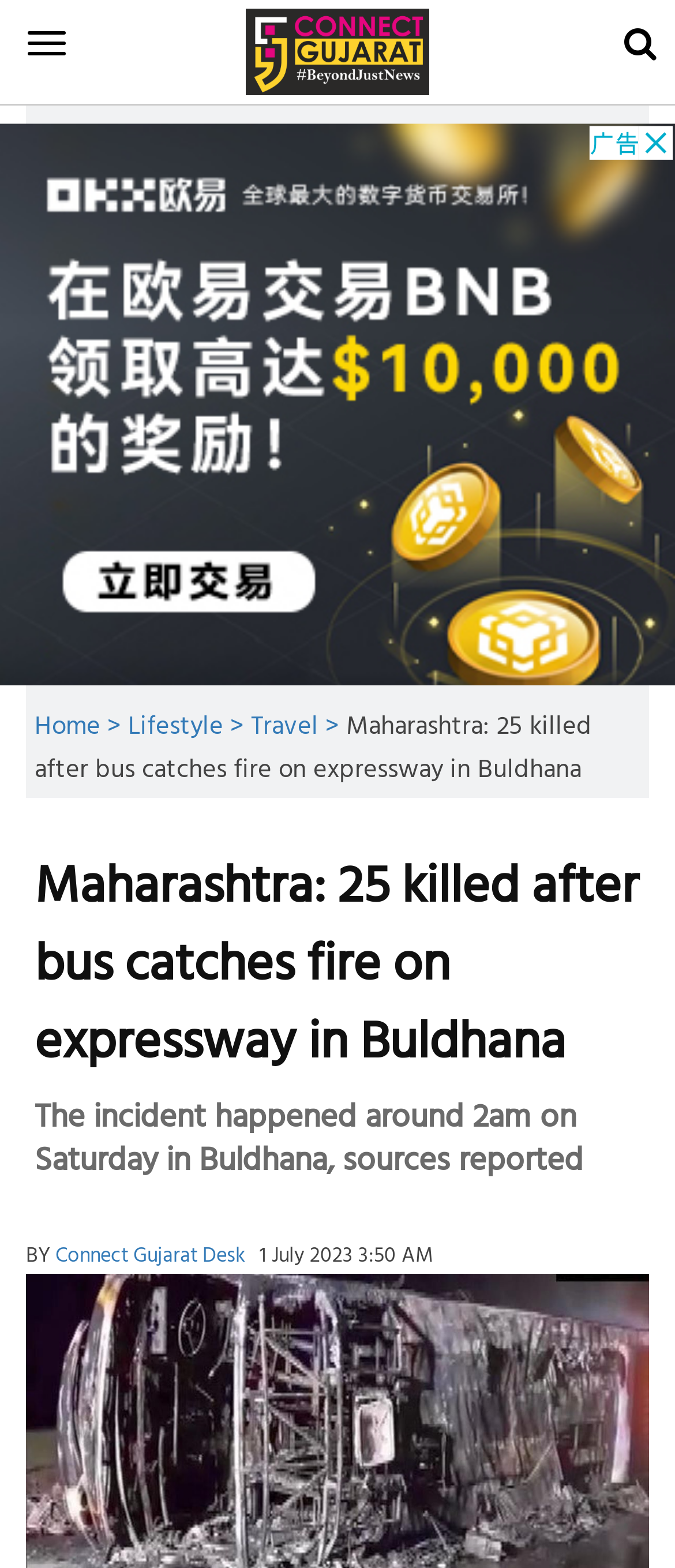Provide a comprehensive caption for the webpage.

The webpage appears to be a news article page. At the top, there is a navigation button labeled "Toggle navigation" on the left side, and a logo image on the right side. Below the logo, there is a search bar with a search icon on the right side.

The main content of the page is divided into two sections. On the left side, there is a menu with links to different categories, including "Home", "Lifestyle", and "Travel". On the right side, there is a large section dedicated to the news article.

The news article has a heading that reads "Maharashtra: 25 killed after bus catches fire on expressway in Buldhana", which is followed by a subheading that summarizes the incident. The article is attributed to "Connect Gujarat Desk" and has a timestamp of "1 July 2023 3:50 AM".

There is also an advertisement iframe located at the top of the page, spanning the full width of the page.